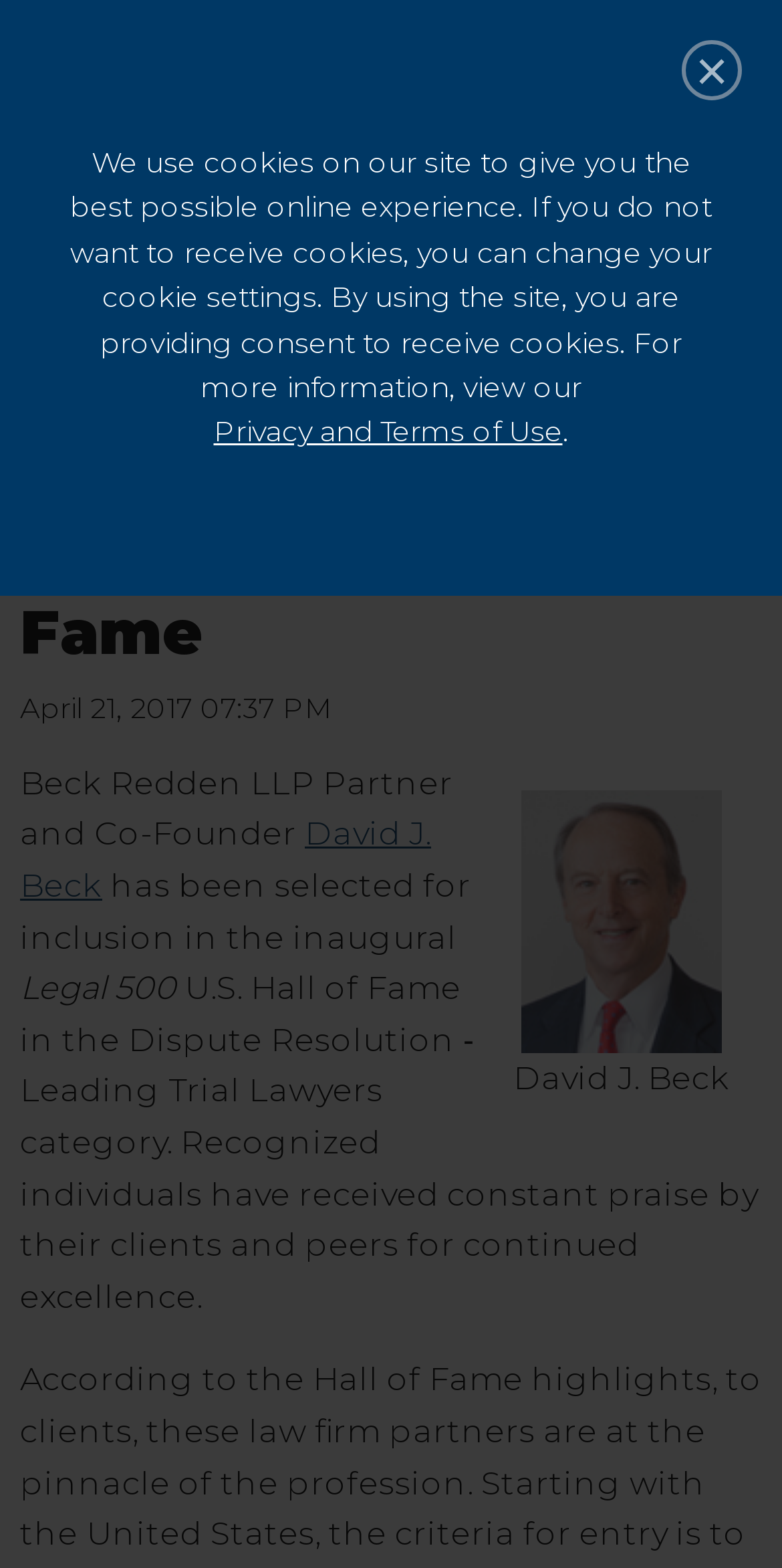Determine the bounding box coordinates of the section to be clicked to follow the instruction: "Read news about David J. Beck". The coordinates should be given as four float numbers between 0 and 1, formatted as [left, top, right, bottom].

[0.026, 0.238, 0.974, 0.428]